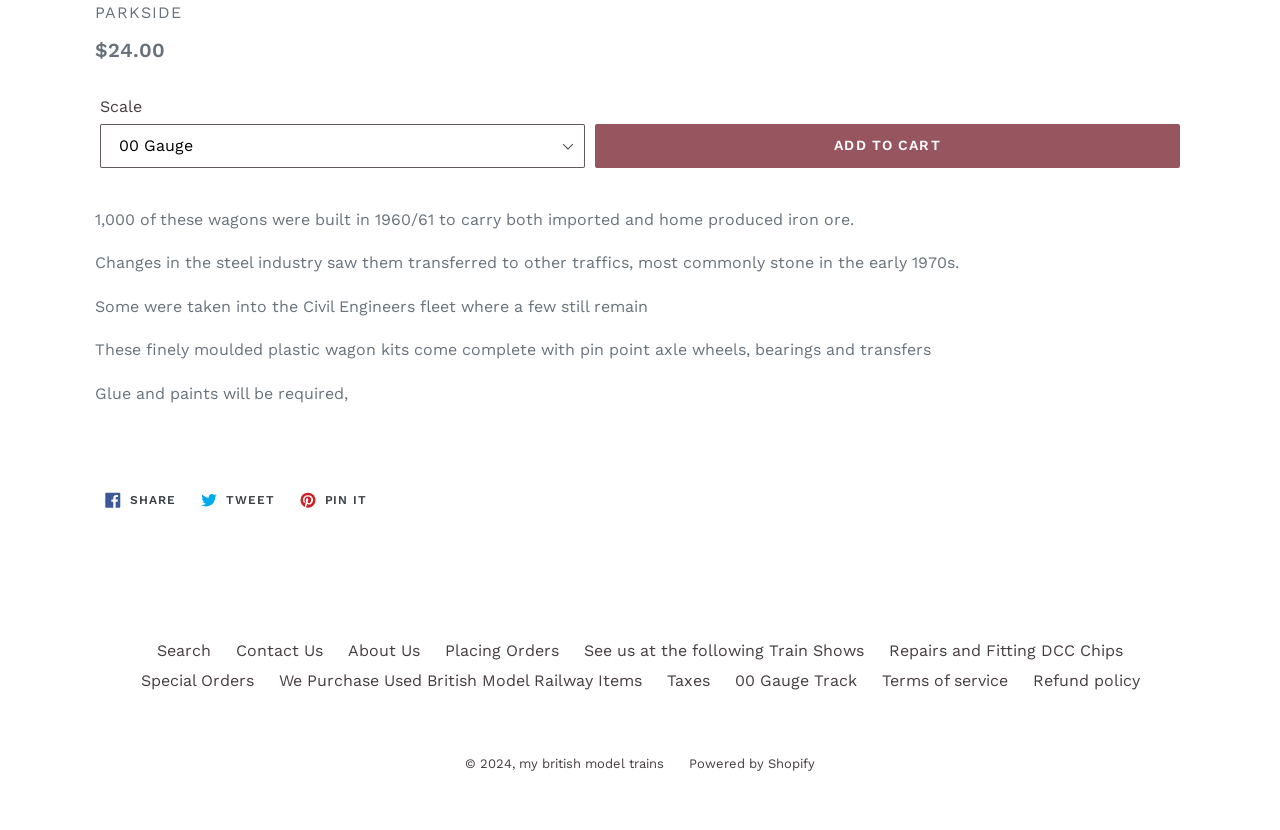Please identify the bounding box coordinates of the element that needs to be clicked to execute the following command: "Search". Provide the bounding box using four float numbers between 0 and 1, formatted as [left, top, right, bottom].

[0.123, 0.773, 0.165, 0.795]